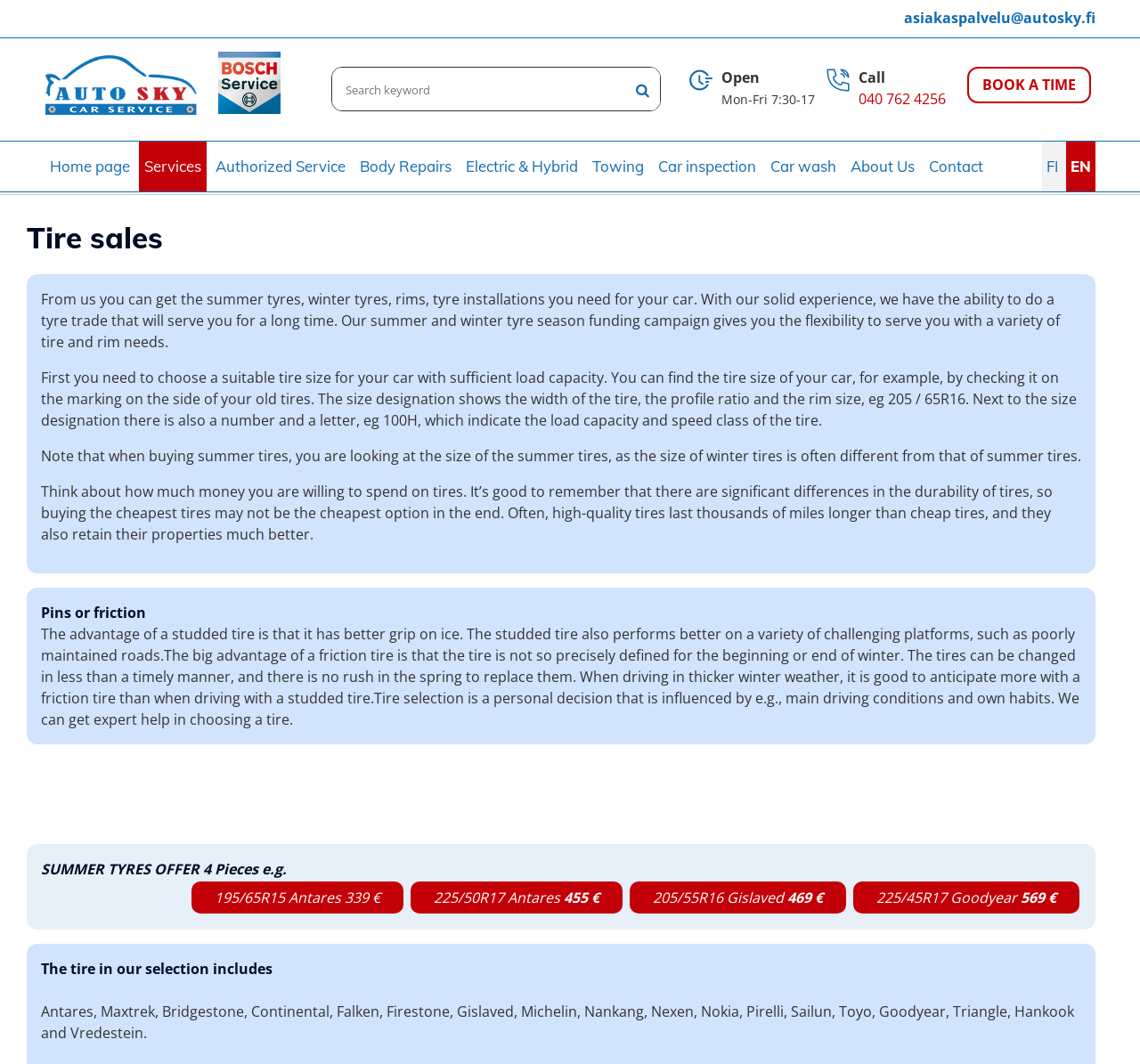Identify the coordinates of the bounding box for the element that must be clicked to accomplish the instruction: "Switch to English".

[0.939, 0.133, 0.957, 0.18]